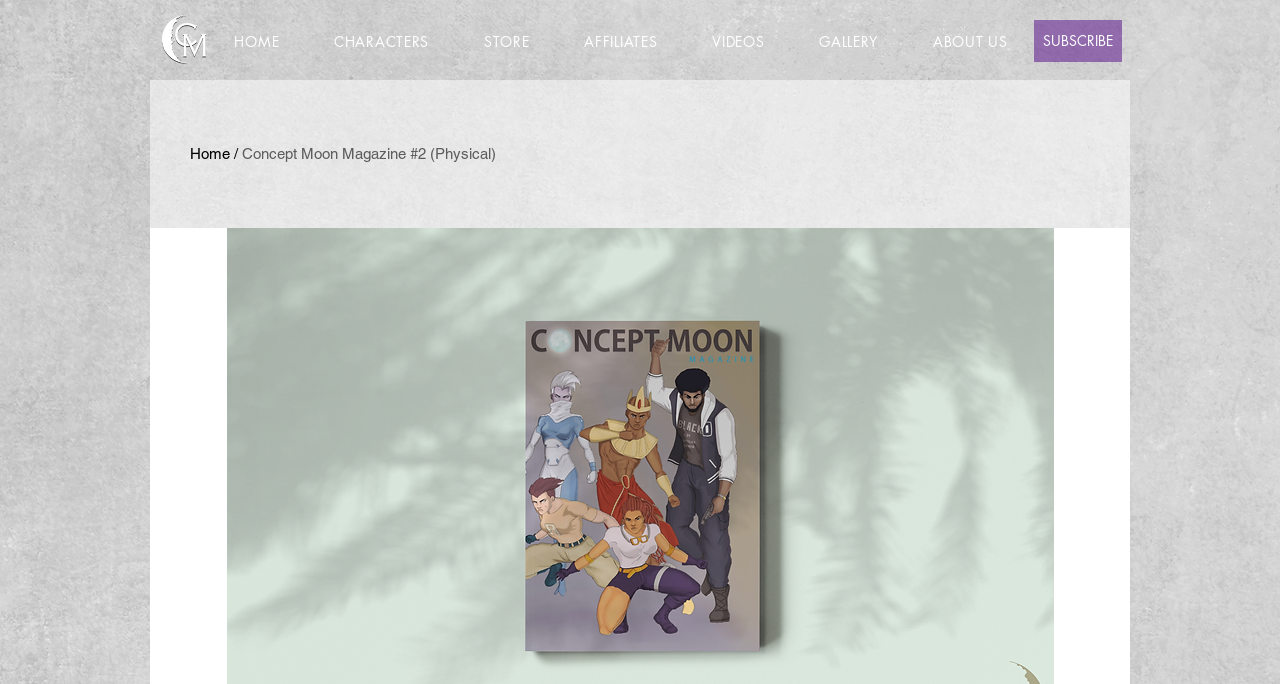Identify the bounding box coordinates of the section to be clicked to complete the task described by the following instruction: "go to HOME page". The coordinates should be four float numbers between 0 and 1, formatted as [left, top, right, bottom].

[0.165, 0.028, 0.236, 0.092]